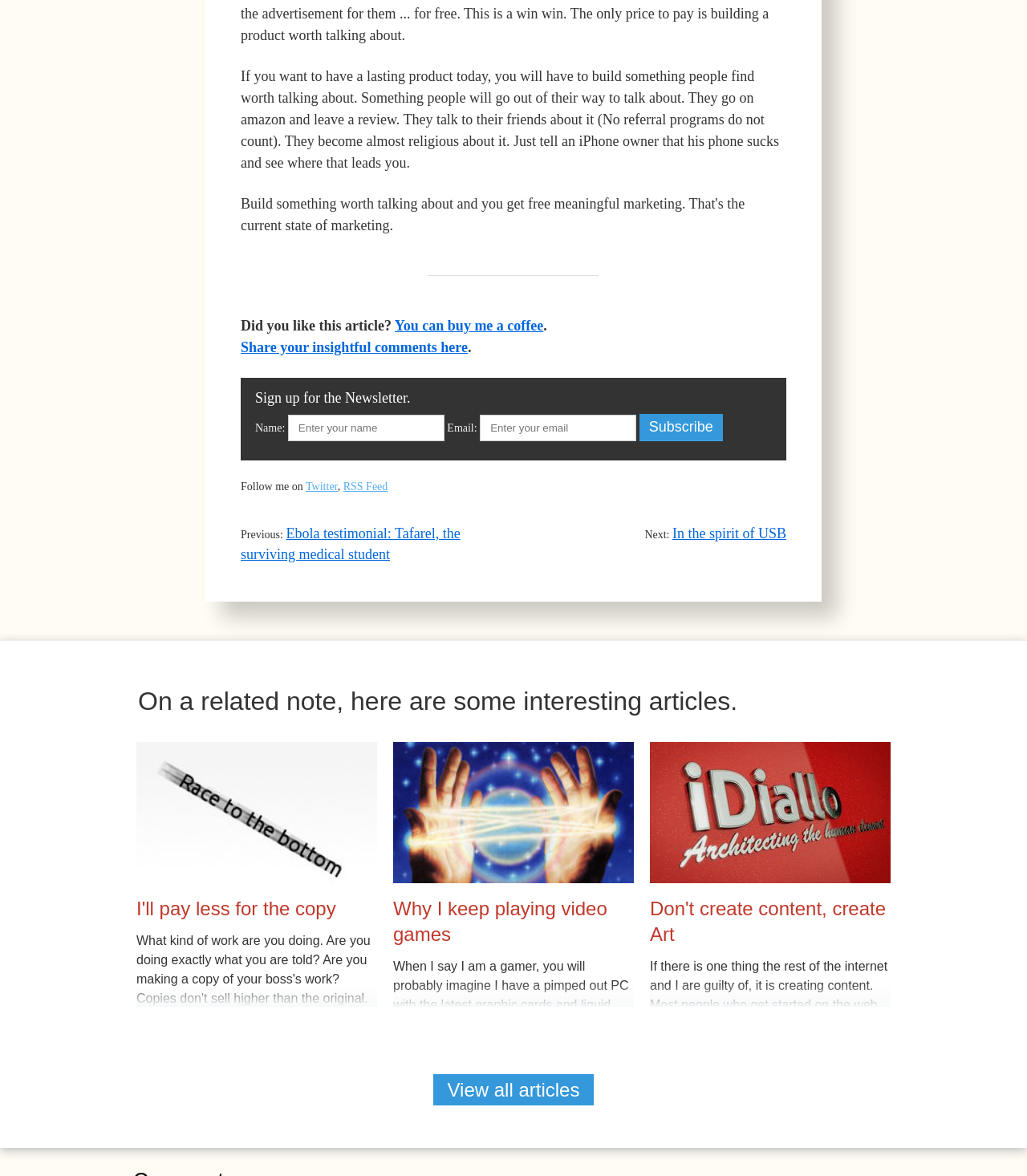What is the author's opinion on creating content?
Provide a one-word or short-phrase answer based on the image.

It's not enough